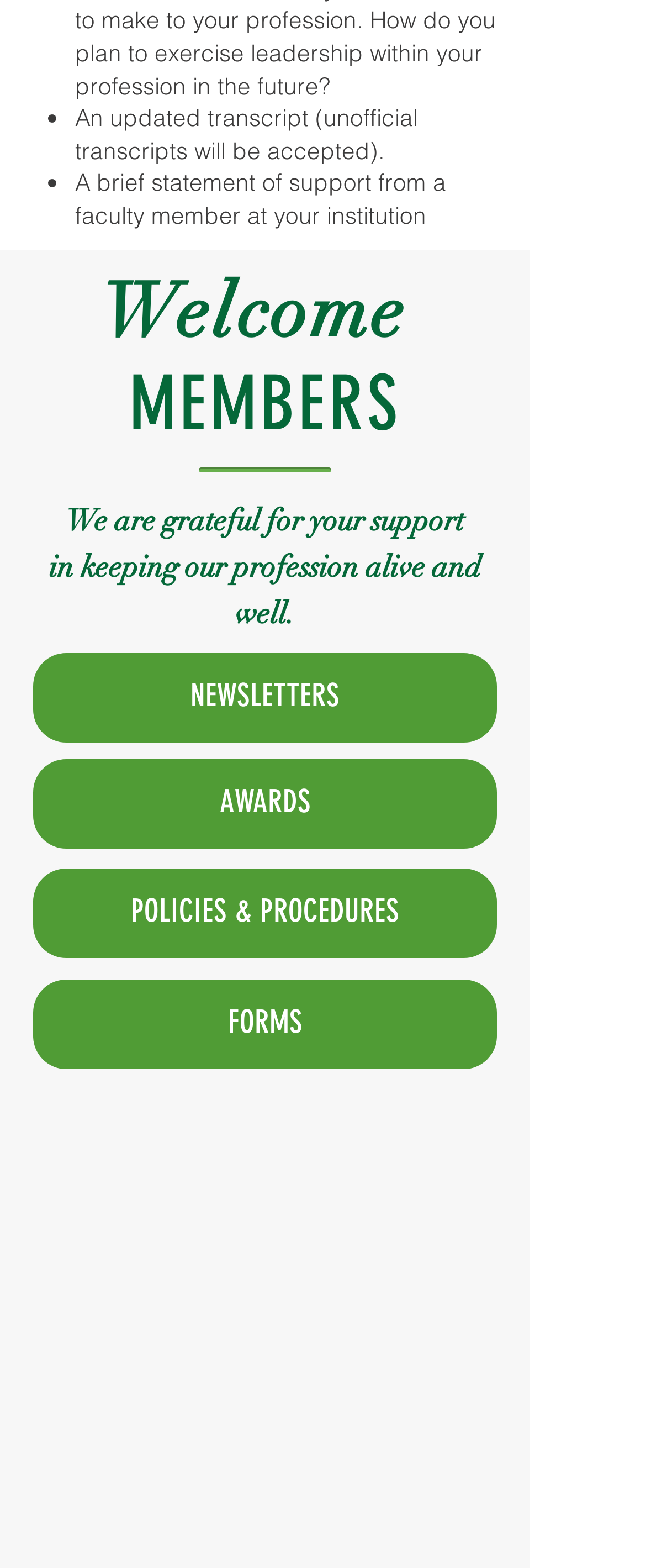Predict the bounding box of the UI element that fits this description: "POLICIES & PROCEDURES".

[0.051, 0.554, 0.769, 0.611]